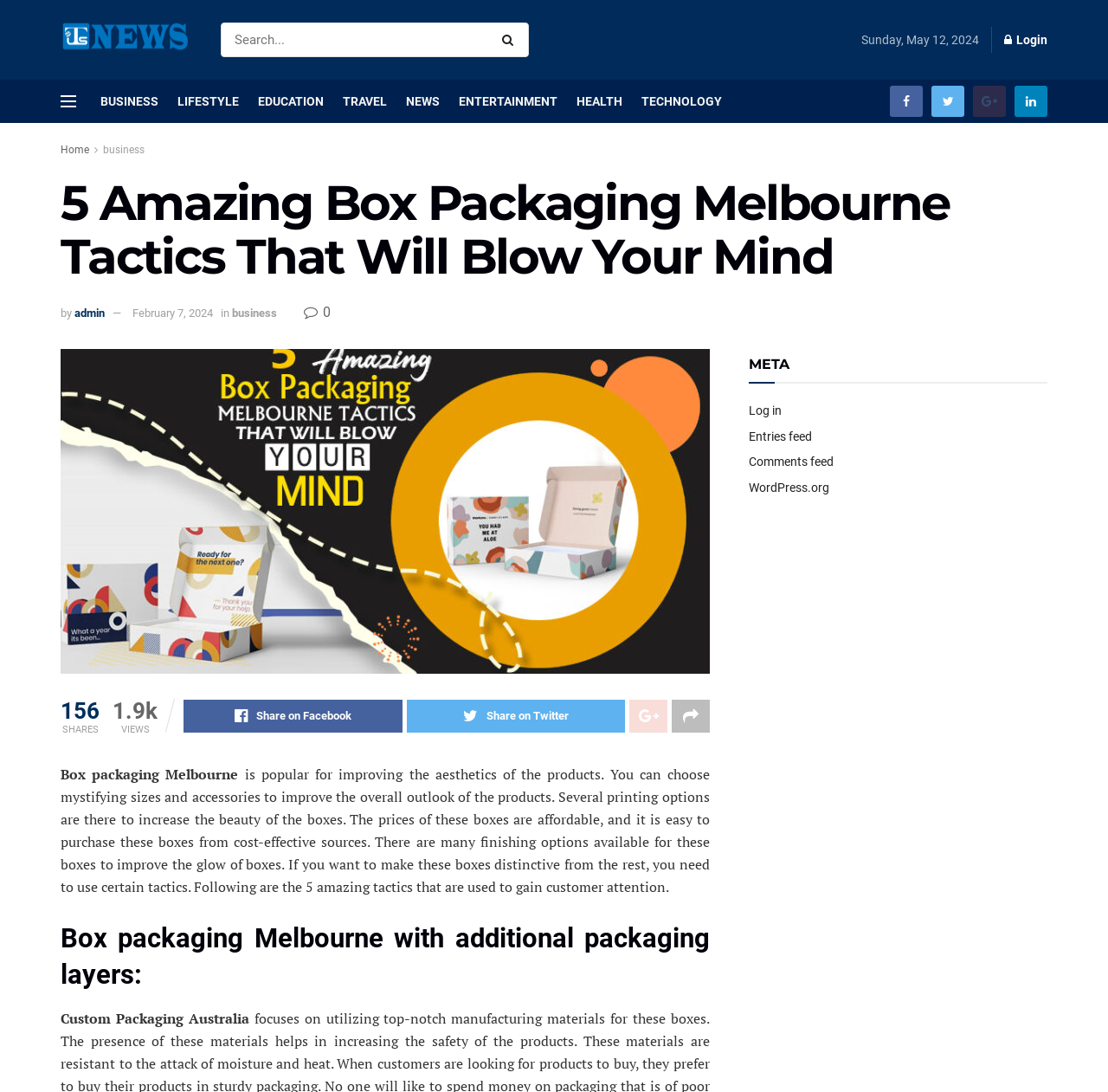What is the purpose of box packaging in Melbourne?
Please answer the question with a detailed and comprehensive explanation.

I determined the purpose of box packaging in Melbourne by reading the static text 'Box packaging Melbourne is popular for improving the aesthetics of the products...', which suggests that the purpose of box packaging is to improve the aesthetics of the products.